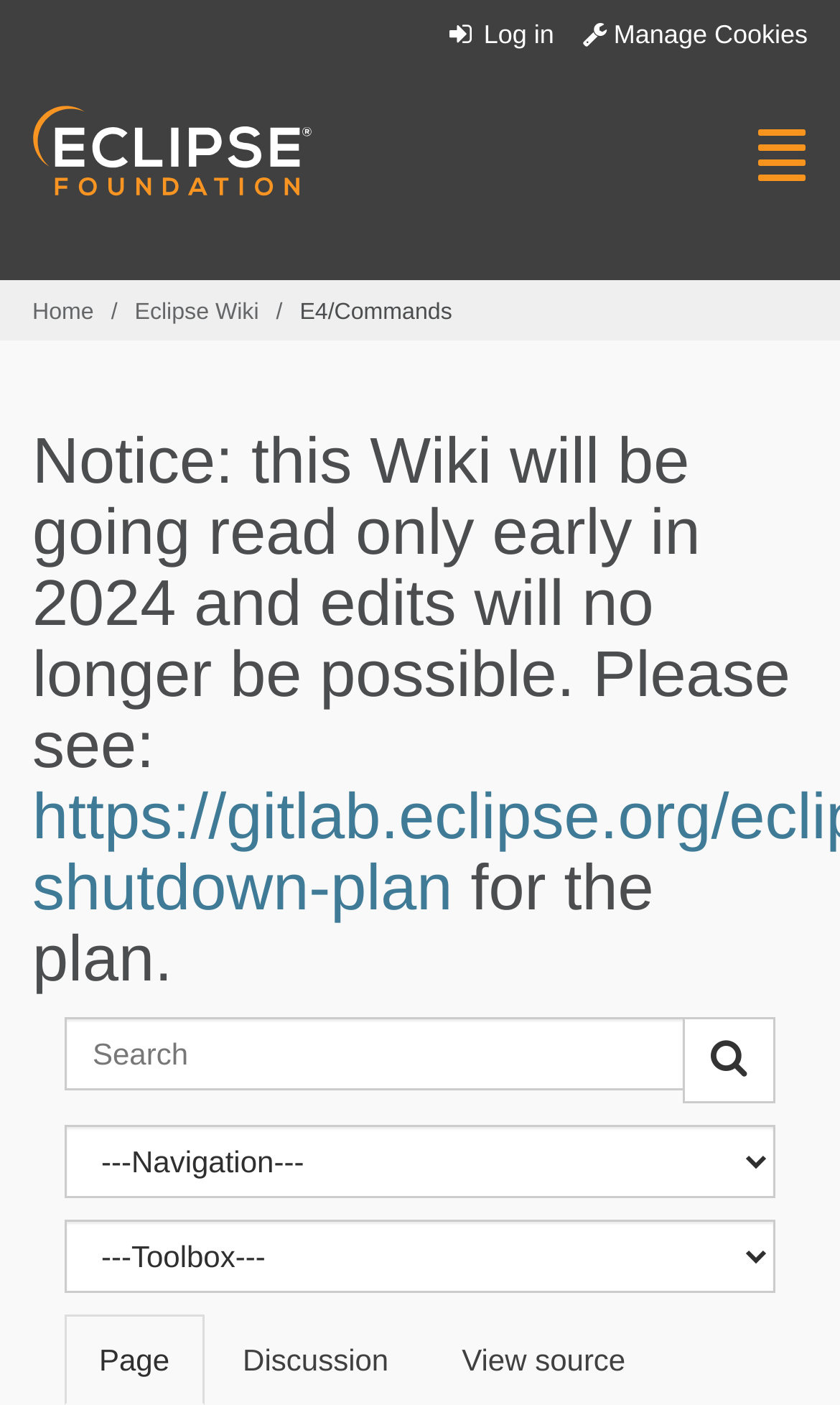How many comboboxes are on the webpage?
We need a detailed and meticulous answer to the question.

I searched the webpage and found two comboboxes, both with no initial text. Therefore, there are 2 comboboxes on the webpage.